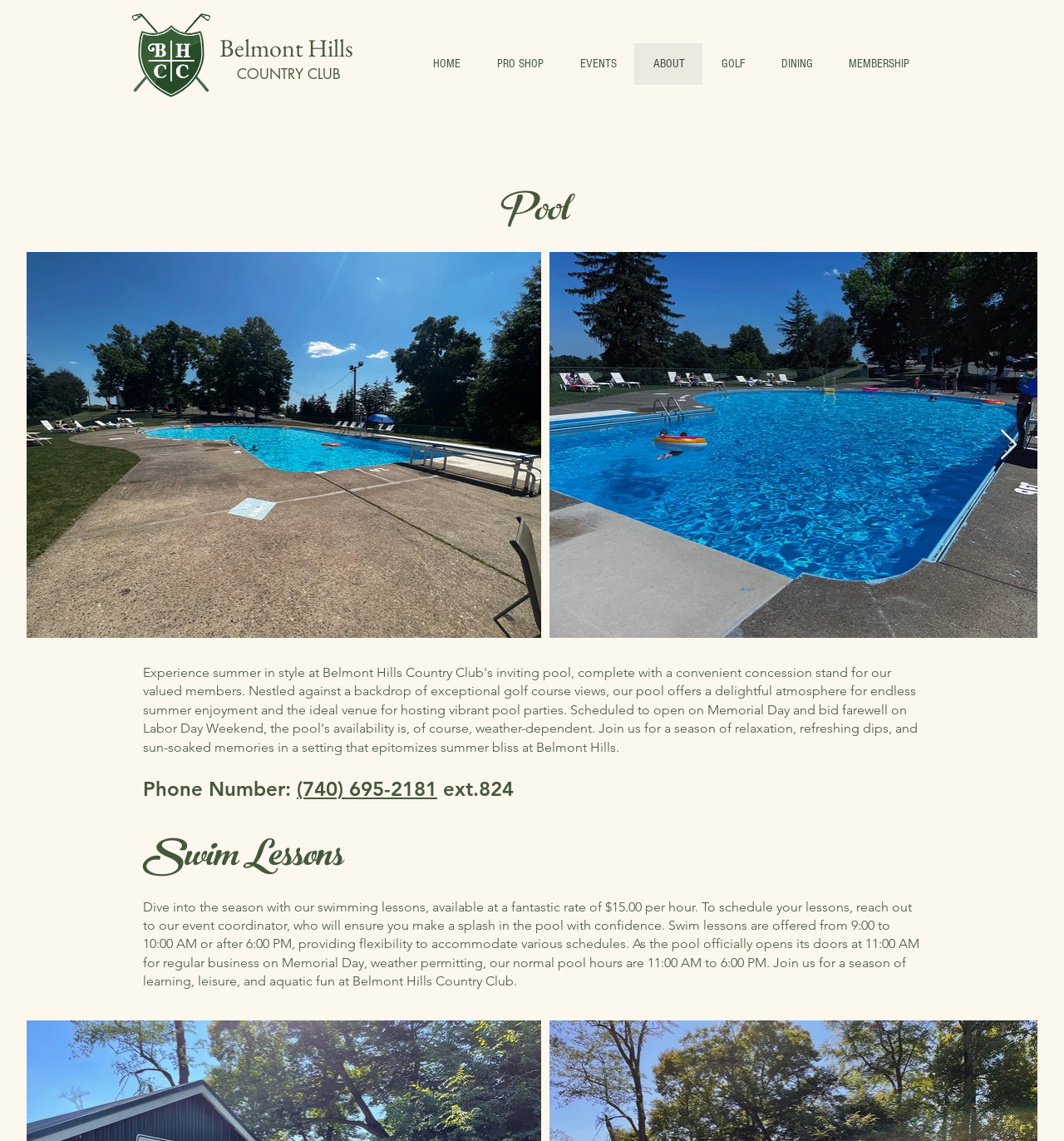Identify the bounding box coordinates of the specific part of the webpage to click to complete this instruction: "Click the 'HOME' link".

[0.39, 0.038, 0.449, 0.074]